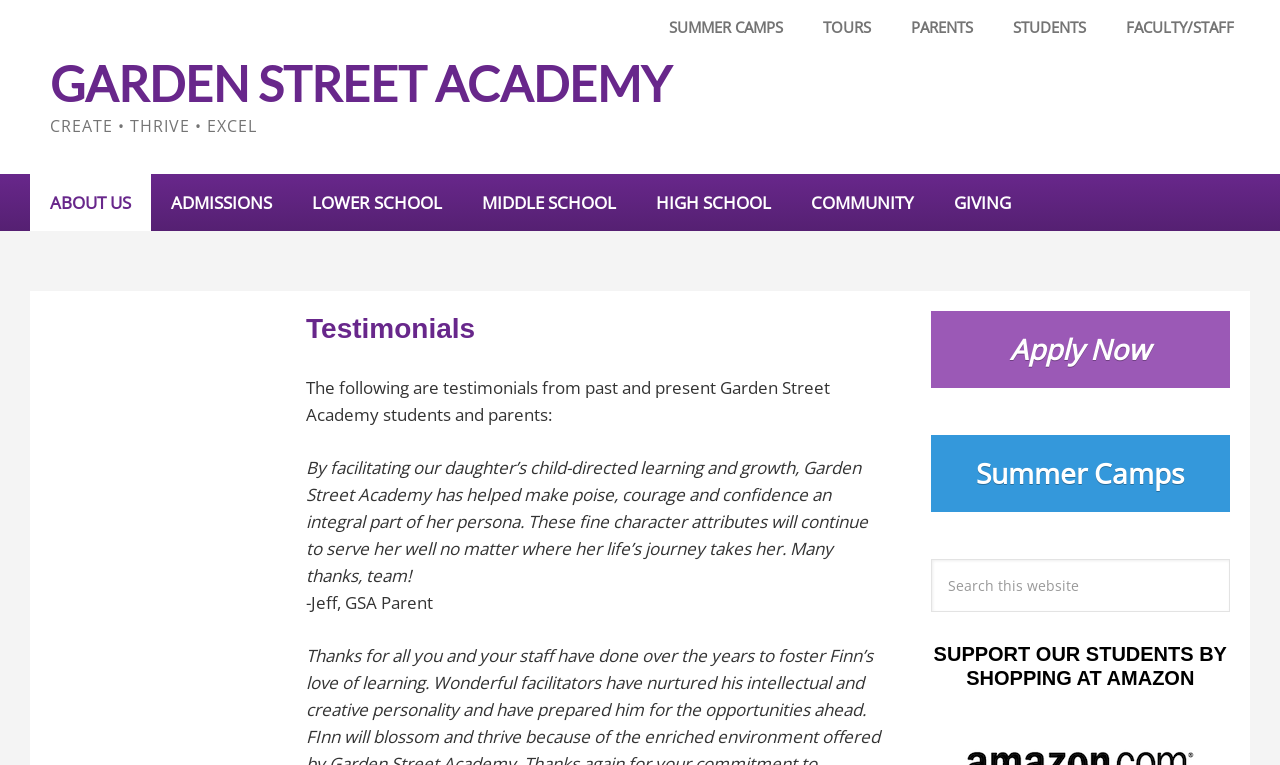Determine the bounding box coordinates for the area that should be clicked to carry out the following instruction: "Click on the 'GARDEN STREET ACADEMY' link".

[0.039, 0.071, 0.524, 0.146]